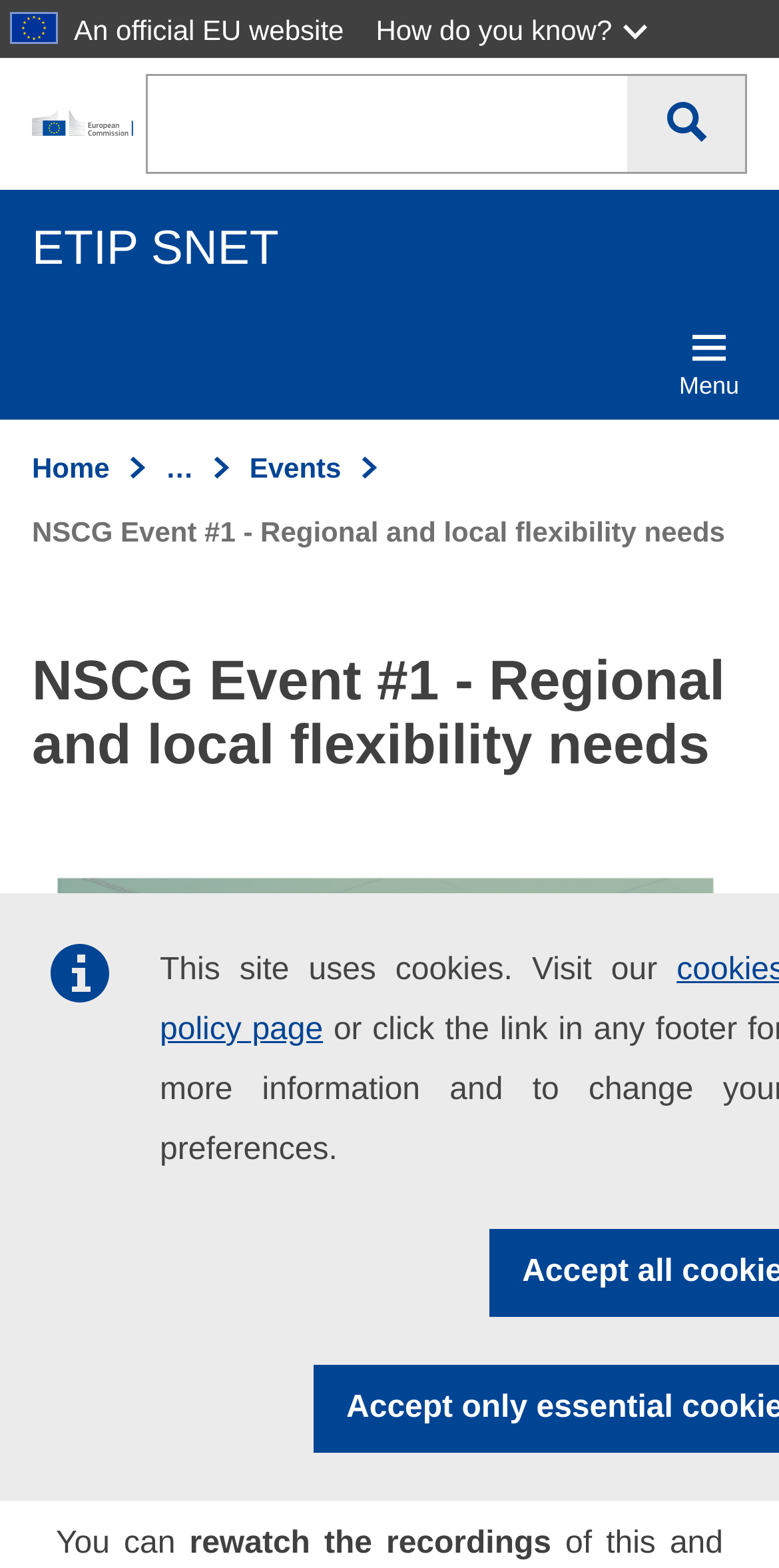For the element described, predict the bounding box coordinates as (top-left x, top-left y, bottom-right x, bottom-right y). All values should be between 0 and 1. Element description: Skip to main content

[0.0, 0.0, 0.041, 0.02]